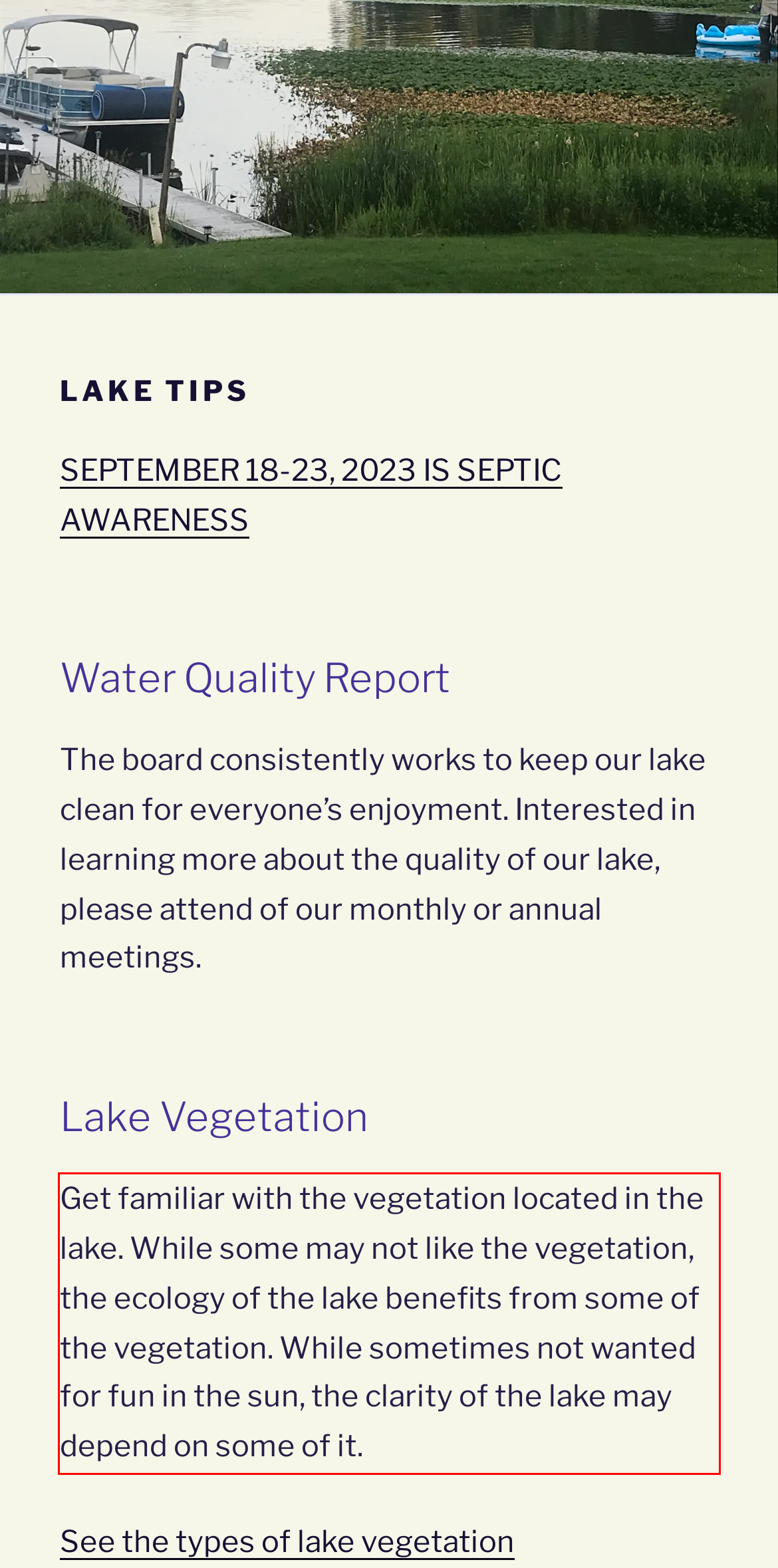Please take the screenshot of the webpage, find the red bounding box, and generate the text content that is within this red bounding box.

Get familiar with the vegetation located in the lake. While some may not like the vegetation, the ecology of the lake benefits from some of the vegetation. While sometimes not wanted for fun in the sun, the clarity of the lake may depend on some of it.